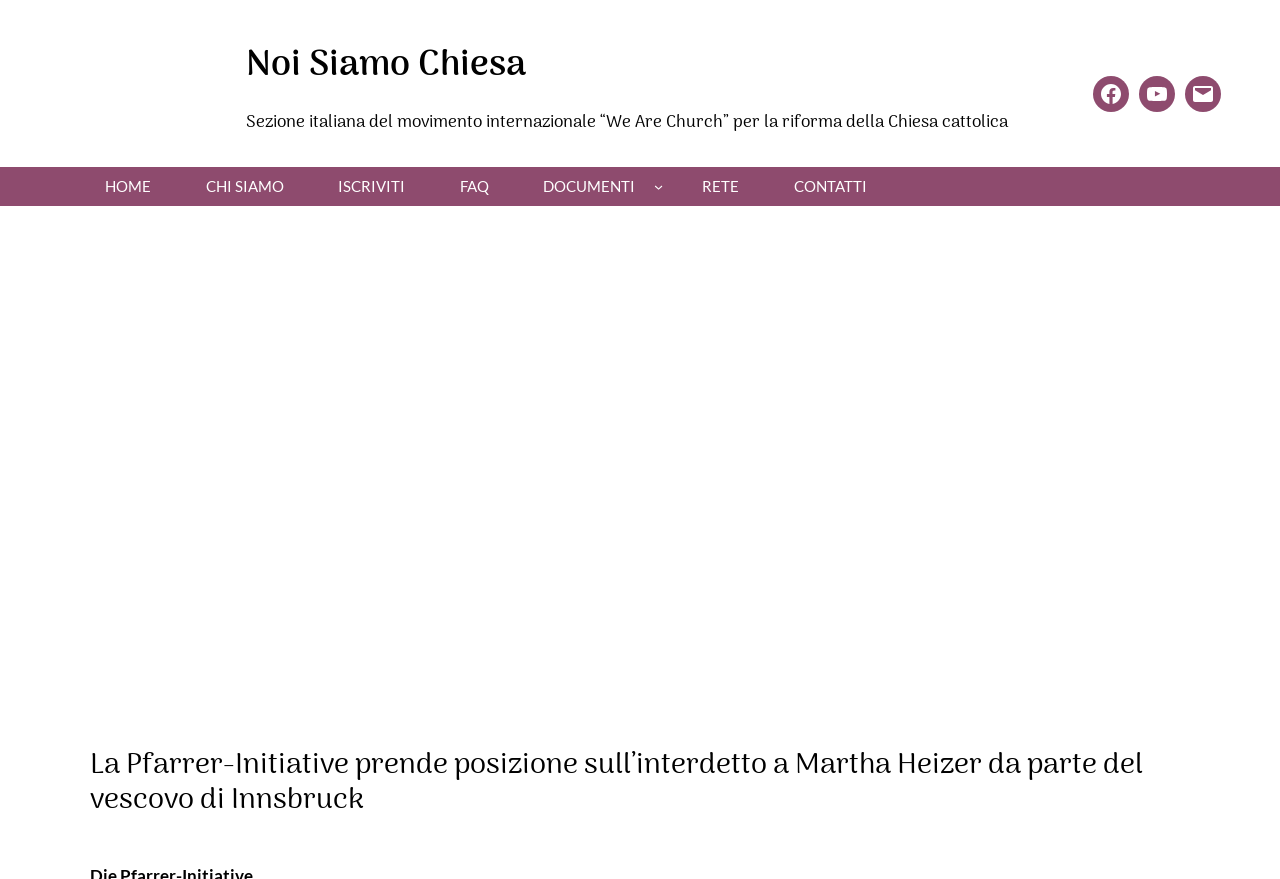Describe all the significant parts and information present on the webpage.

The webpage is about Noi Siamo Chiesa, an Italian section of the international movement "We Are Church" for Catholic Church reform. At the top left, there is a logo of Noi Siamo Chiesa, which is an image linked to the organization's website. Next to the logo, there is a heading that displays the organization's name, followed by a subtitle that describes its purpose.

On the top right, there are three social media links: Facebook, YouTube, and Mail. Below these links, there is a navigation menu that spans the entire width of the page. The menu contains eight links: HOME, CHI SIAMO, ISCRIVITI, FAQ, DOCUMENTI, RETE, and CONTATTI. The DOCUMENTI link has a sub-menu button next to it.

The main content of the webpage is a heading that announces La Pfarrer-Initiative's stance on the ban of Martha Heizer by the bishop of Innsbruck. This heading is located at the bottom of the page, taking up most of the width.